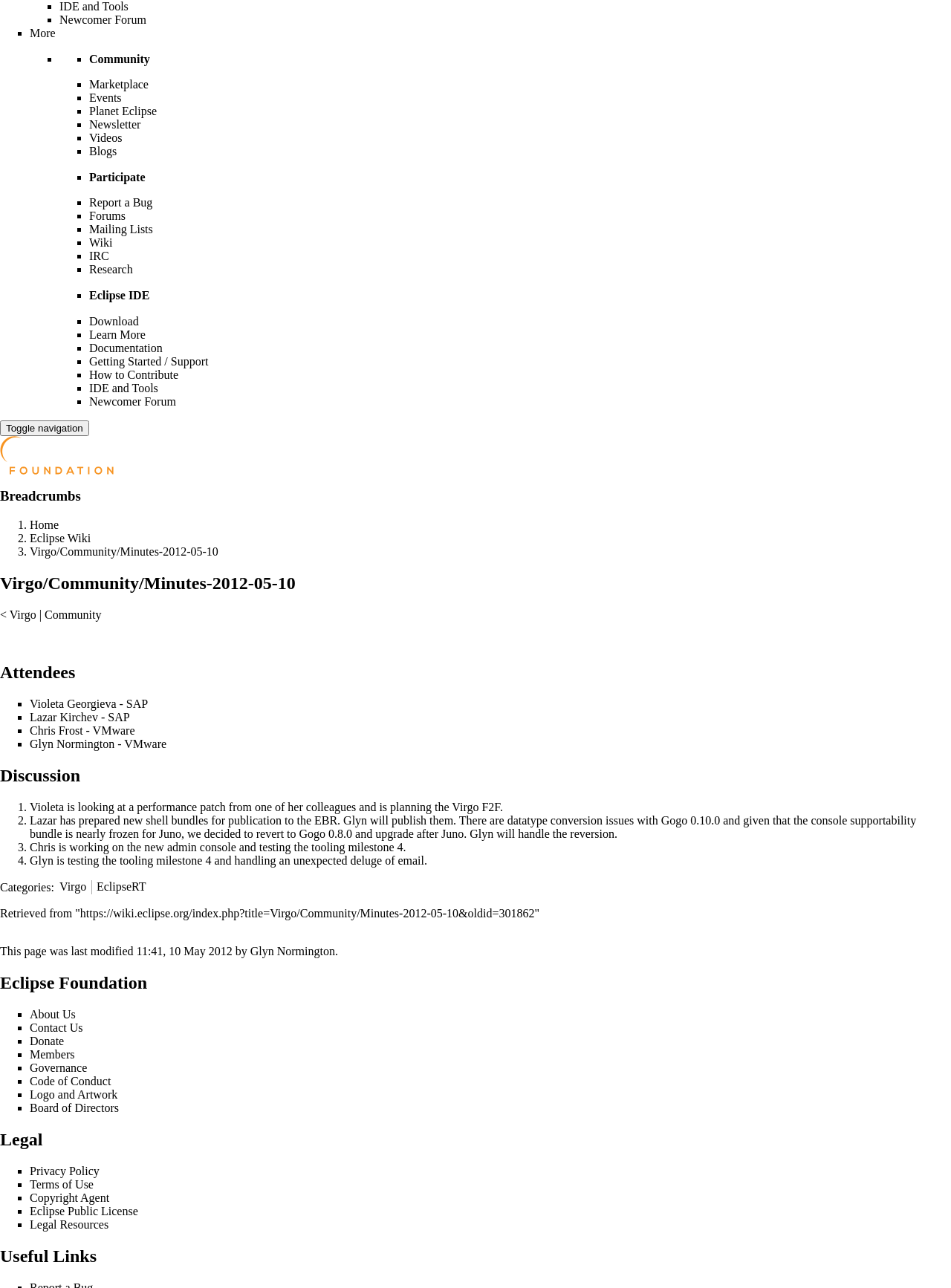Refer to the element description Getting Started / Support and identify the corresponding bounding box in the screenshot. Format the coordinates as (top-left x, top-left y, bottom-right x, bottom-right y) with values in the range of 0 to 1.

[0.094, 0.275, 0.219, 0.285]